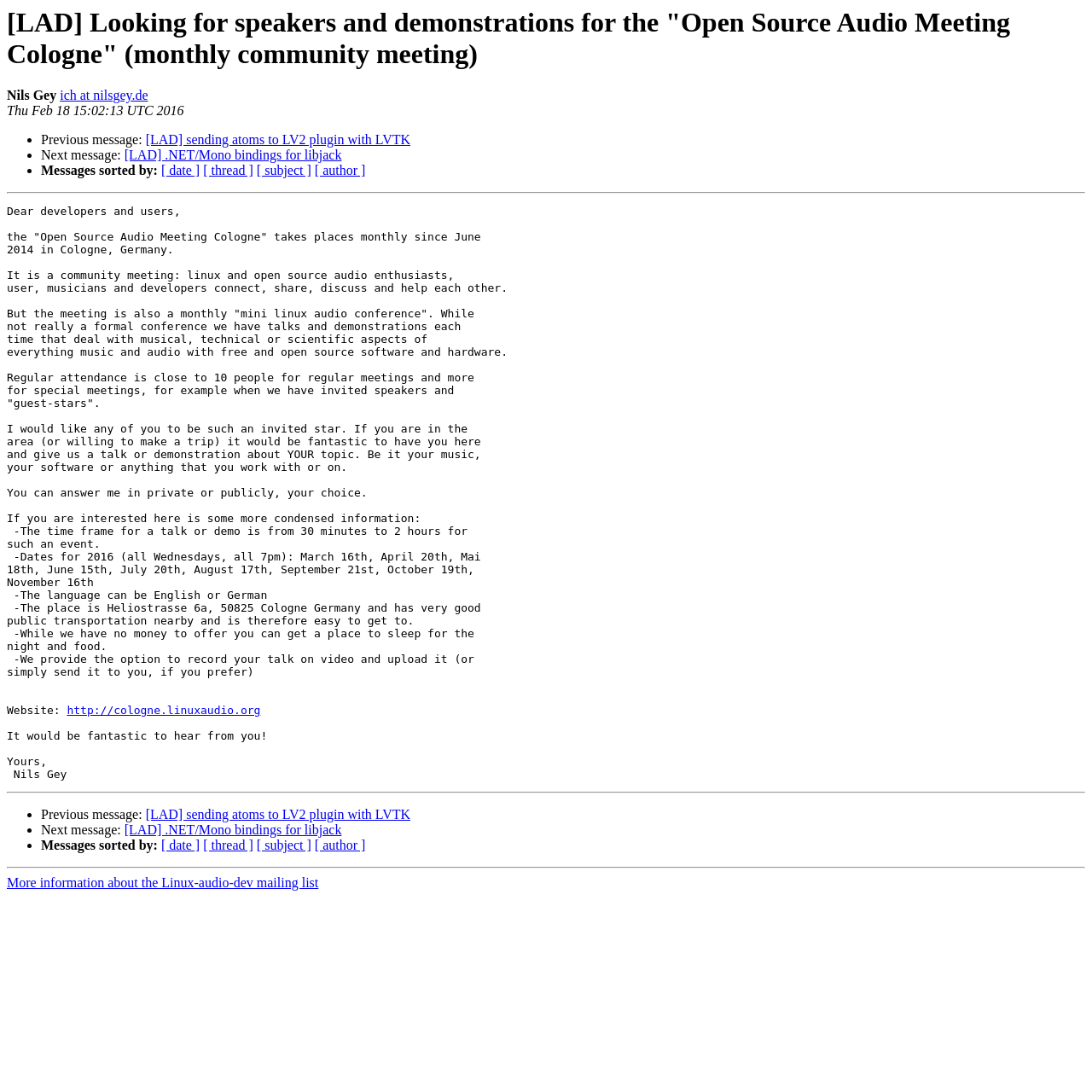Examine the image carefully and respond to the question with a detailed answer: 
Who is the author of the message?

The author of the message is Nils Gey, as indicated by the StaticText element 'Nils Gey' at the top of the webpage.